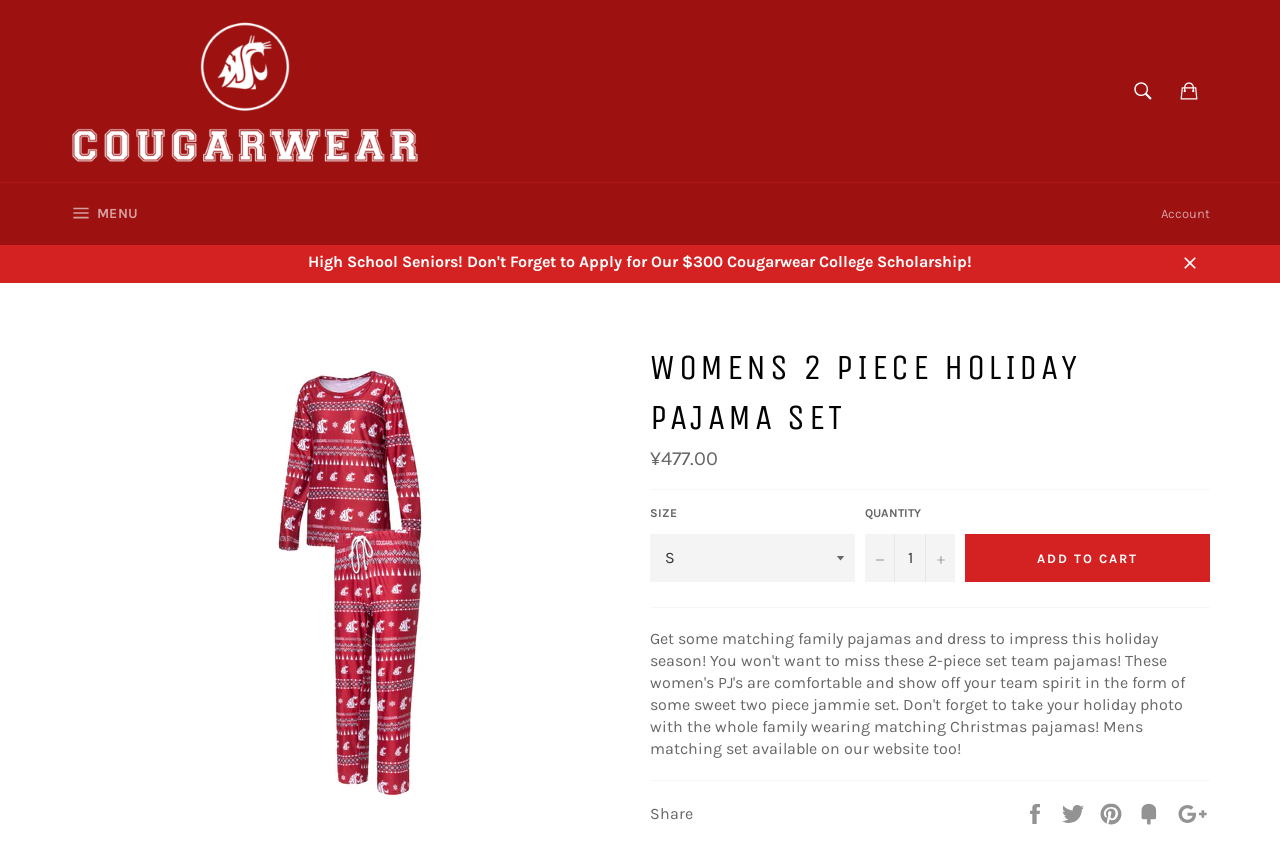Please find and generate the text of the main header of the webpage.

WOMENS 2 PIECE HOLIDAY PAJAMA SET